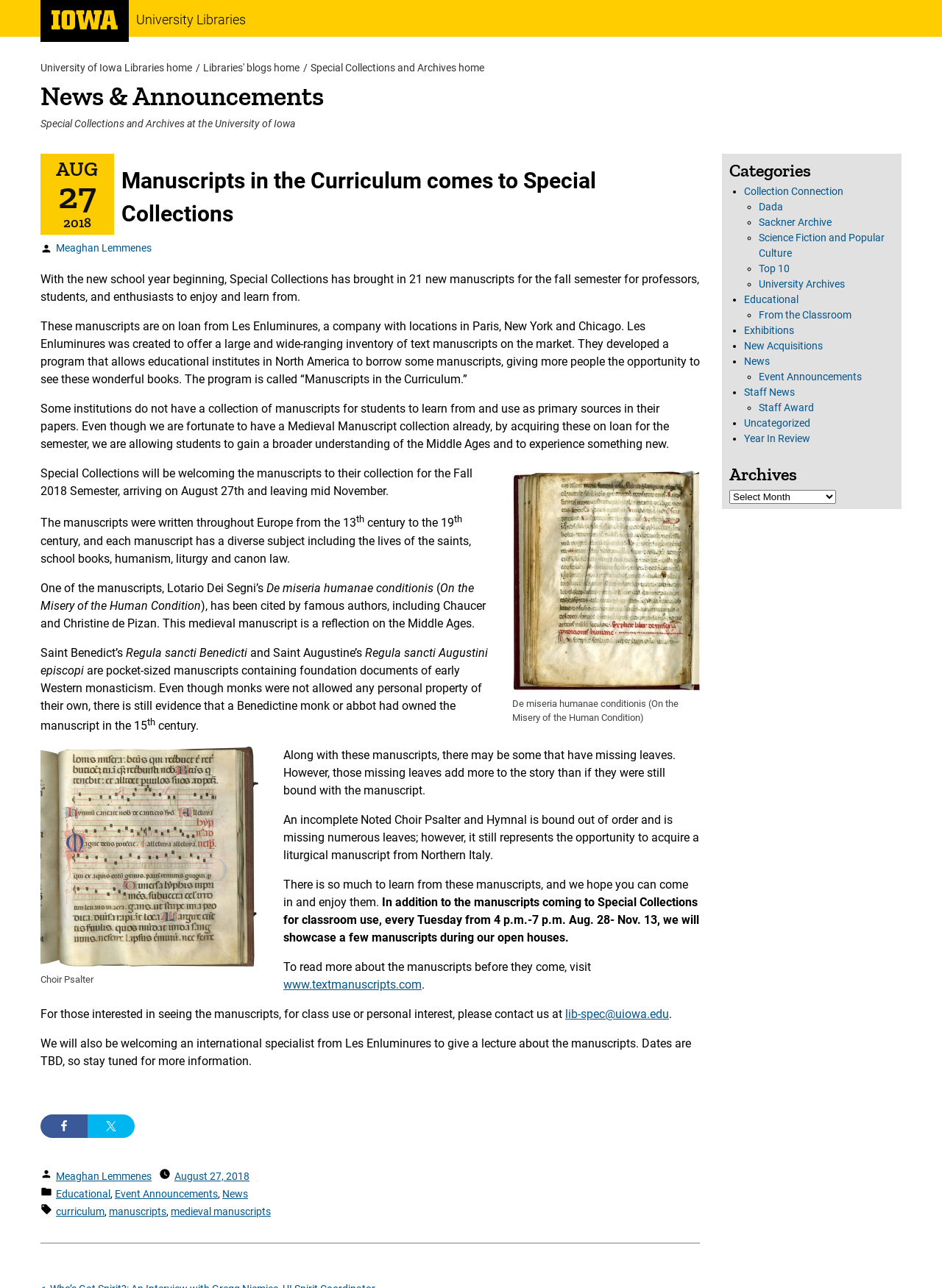Determine the bounding box coordinates of the clickable region to follow the instruction: "Login to the LMS".

None